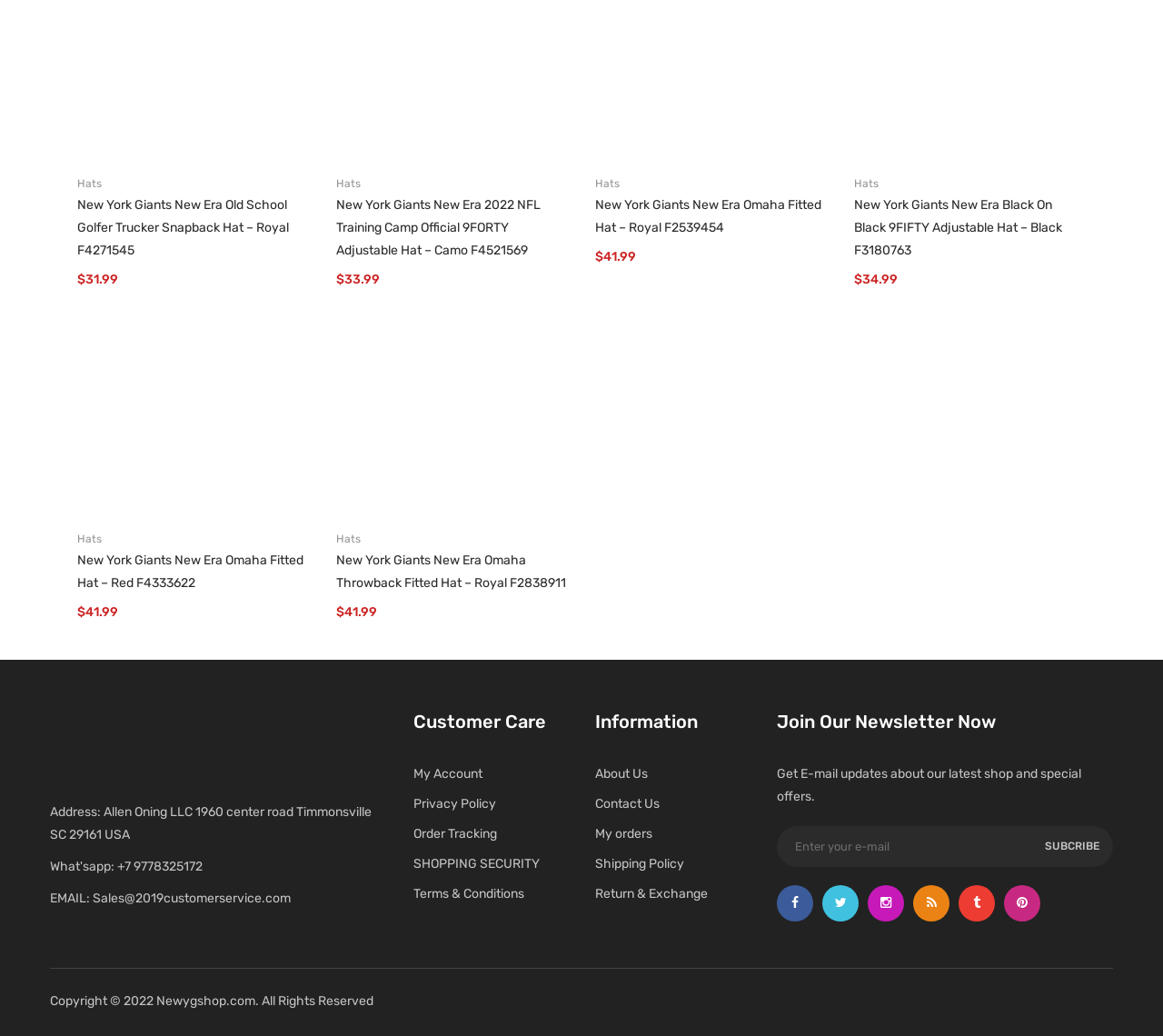From the details in the image, provide a thorough response to the question: What is the function of the textbox with the label 'Enter your e-mail'?

The textbox with the label 'Enter your e-mail' is located next to a button with the text 'SUBCRIBE', indicating that its function is to allow users to subscribe to a newsletter by entering their email address.